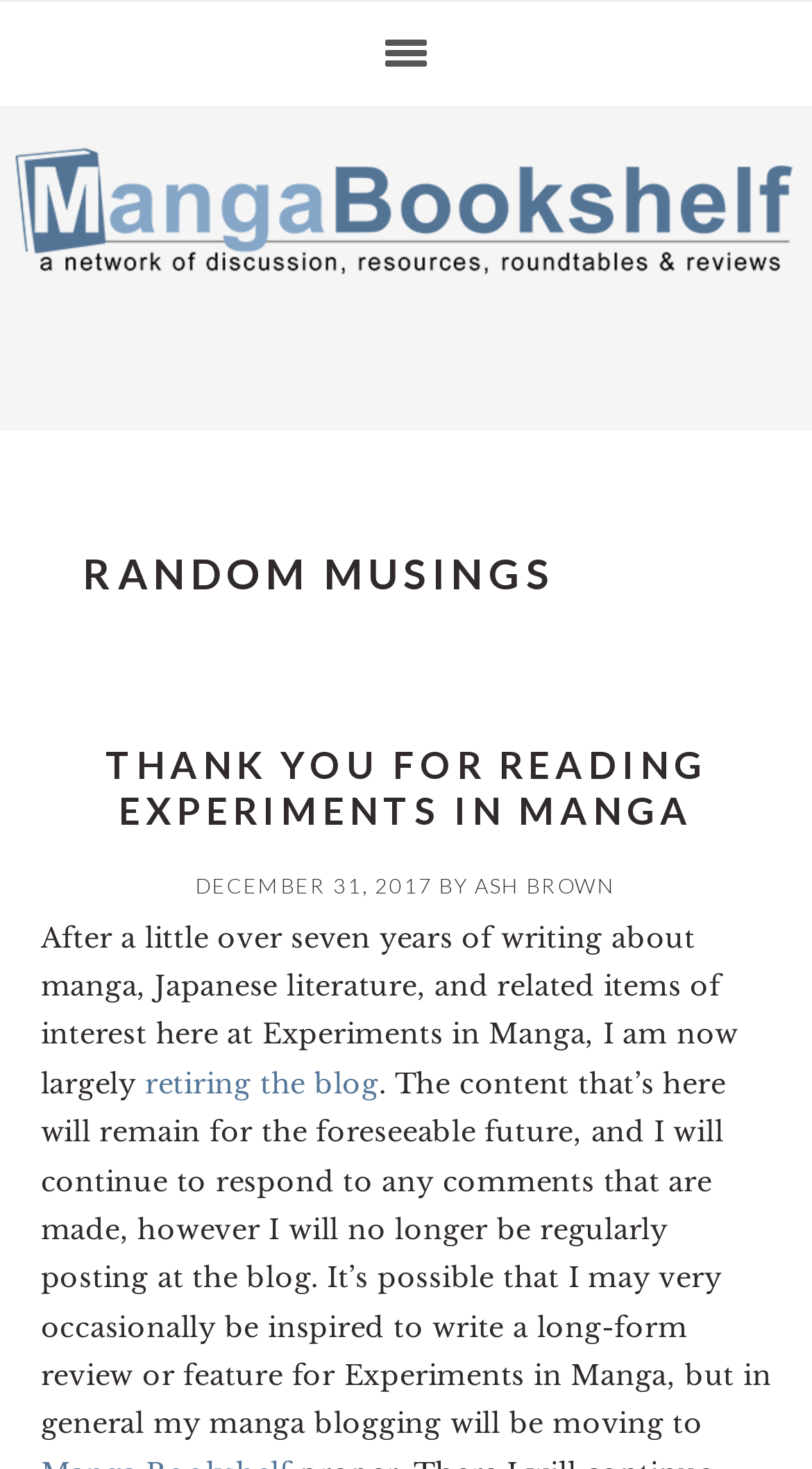Answer the question in a single word or phrase:
What will happen to the blog content?

remaining for the foreseeable future